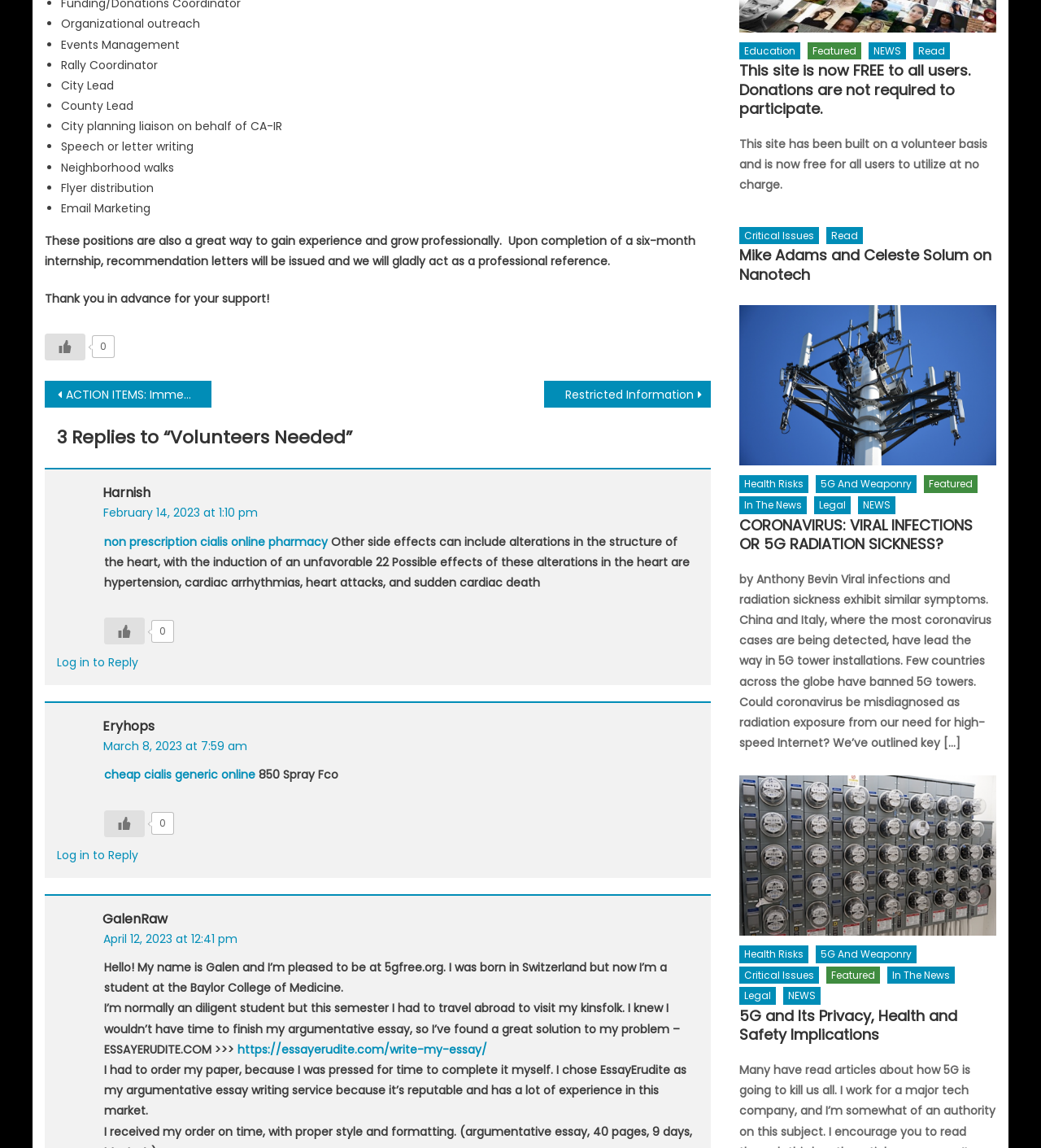Please identify the bounding box coordinates of the clickable region that I should interact with to perform the following instruction: "Click on 'ACTION ITEMS: Immediate Action Requested'". The coordinates should be expressed as four float numbers between 0 and 1, i.e., [left, top, right, bottom].

[0.043, 0.332, 0.203, 0.355]